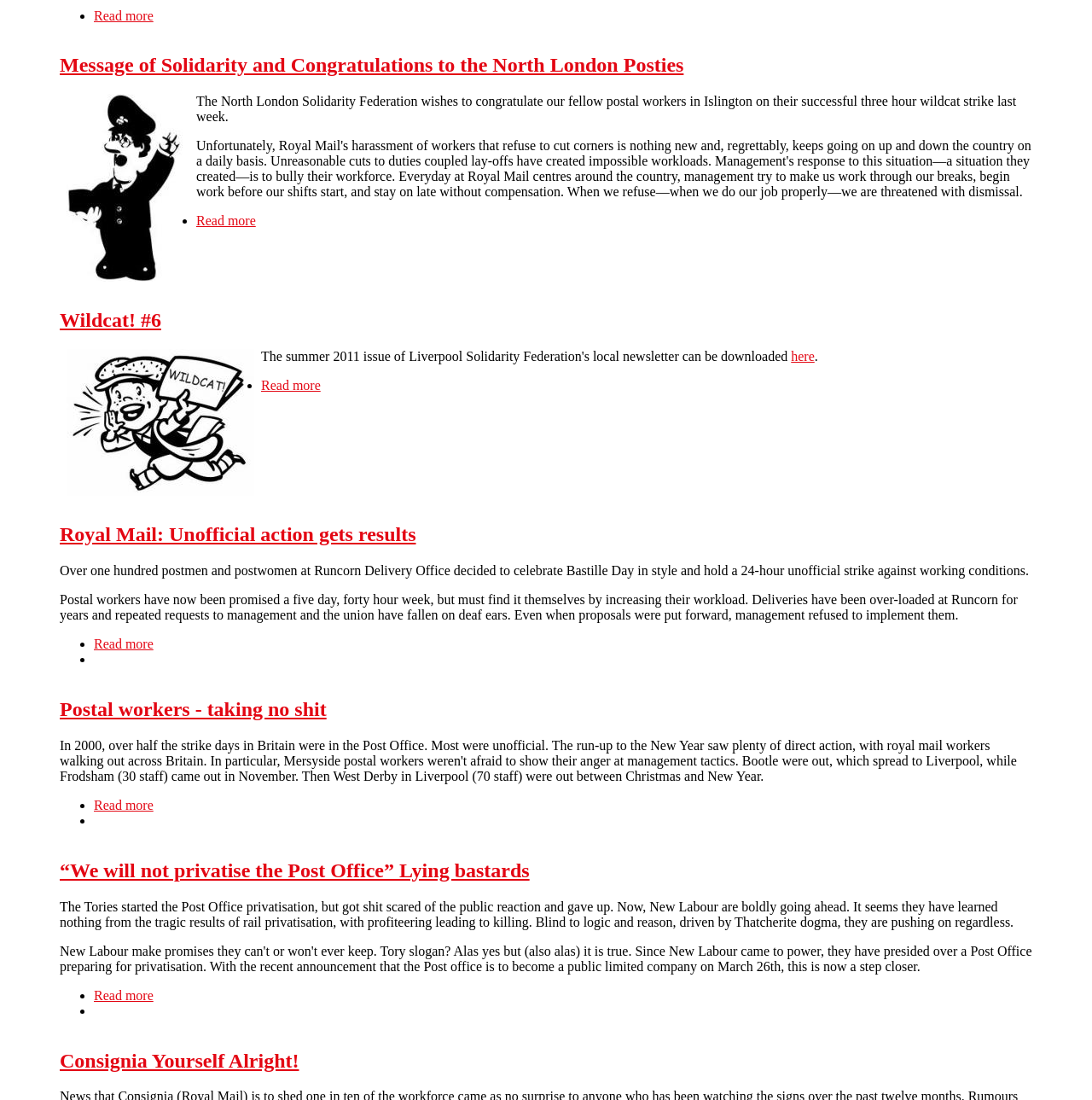Pinpoint the bounding box coordinates of the clickable element needed to complete the instruction: "Read more about Industry focus: problems in the postal service". The coordinates should be provided as four float numbers between 0 and 1: [left, top, right, bottom].

[0.086, 0.007, 0.14, 0.021]